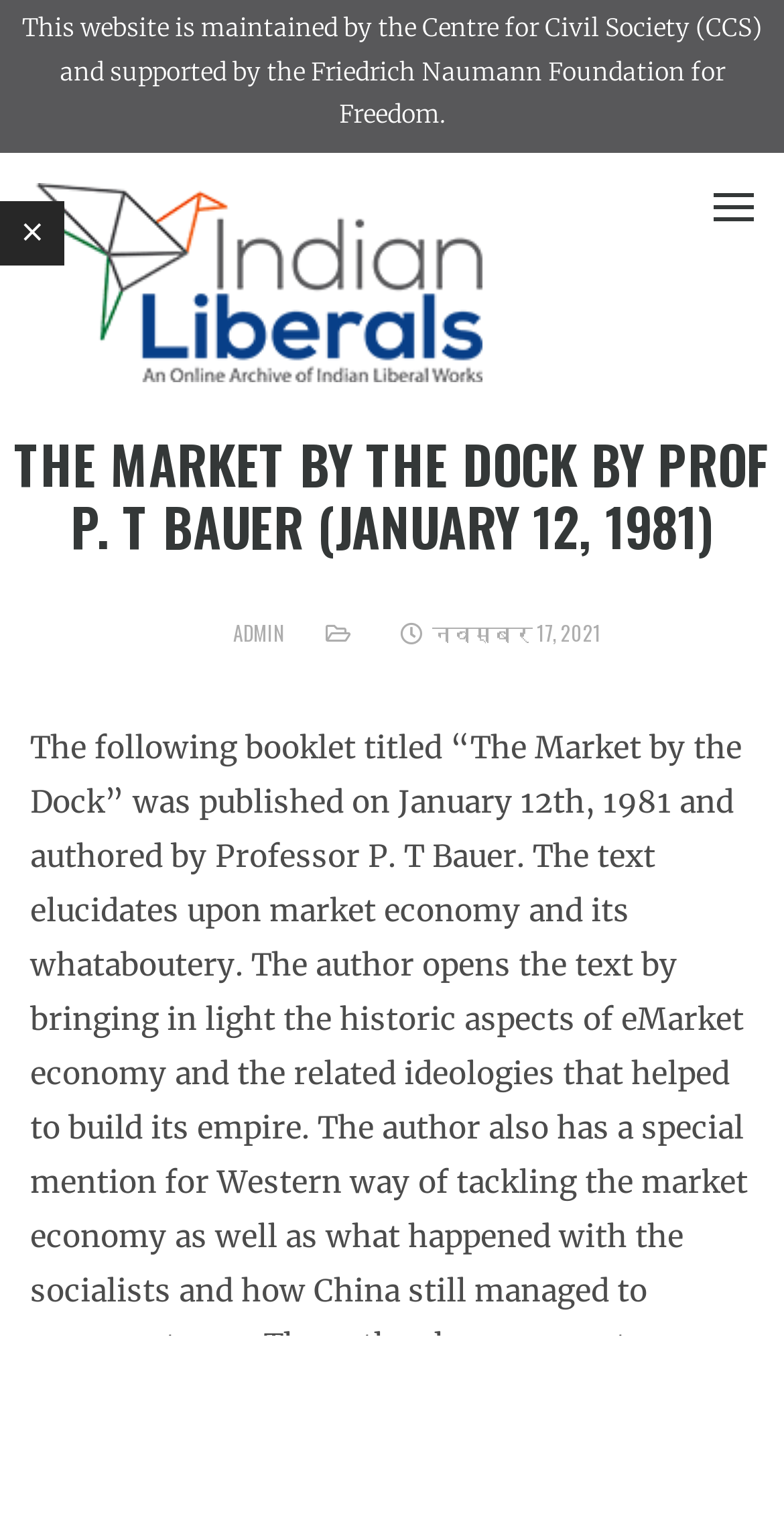Offer a comprehensive description of the webpage’s content and structure.

The webpage appears to be a publication or article page, with a focus on the topic "The Market by the Dock" by Prof P. T Bauer, dated January 12, 1981. 

At the top of the page, there is a brief description stating that the website is maintained by the Centre for Civil Society (CCS) and supported by the Friedrich Naumann Foundation for Freedom. 

Below this description, there is a prominent link to "Indian Liberals", accompanied by an image with the same name. The link and image are positioned near the top-left of the page.

Further down, there is a table layout that spans the entire width of the page. Within this table, there is a large, centered heading that displays the title of the publication, "THE MARKET BY THE DOCK BY PROF P. T BAUER (JANUARY 12, 1981)".

To the right of the heading, there are two elements positioned side by side: a link to "ADMIN" and a static text element displaying the date "नवम्बर 17, 2021" (which translates to November 17, 2021).